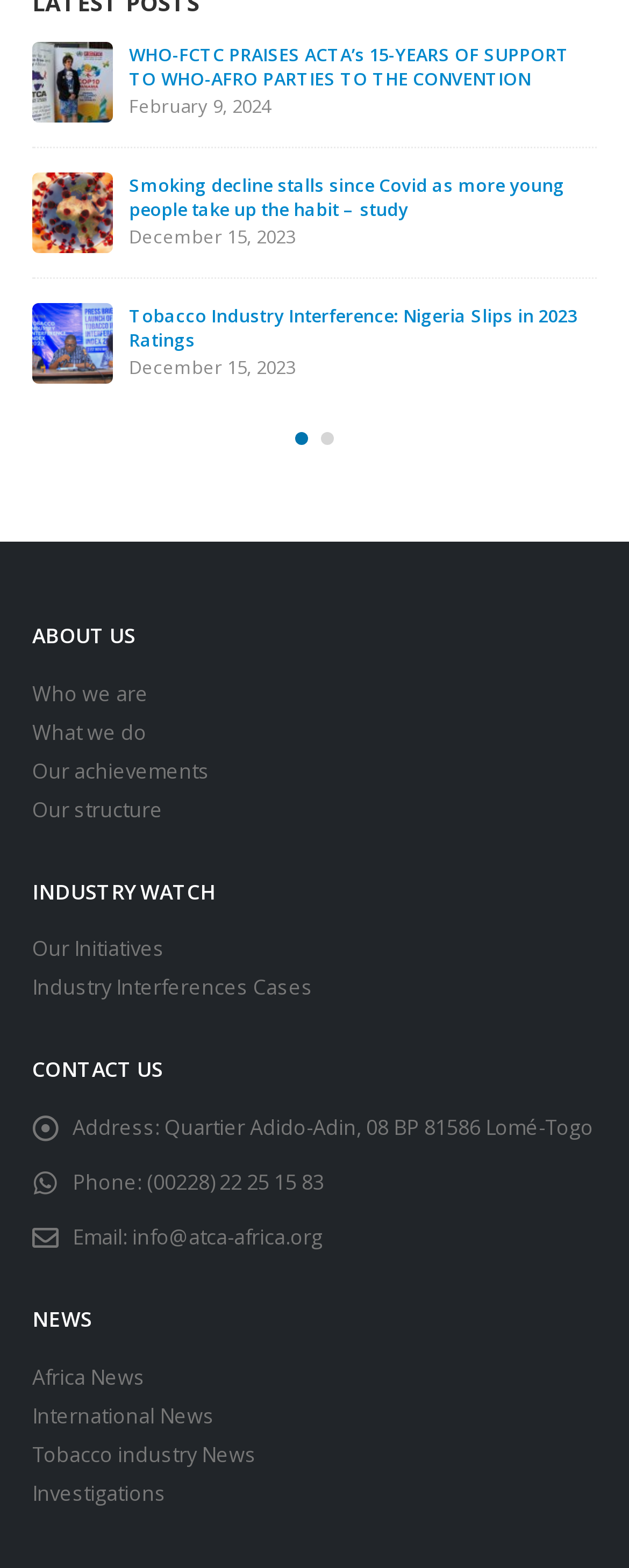What is the address of the organization?
Using the information from the image, answer the question thoroughly.

I found the address of the organization in the 'CONTACT US' section, which is 'Quartier Adido-Adin, 08 BP 81586 Lomé-Togo'.